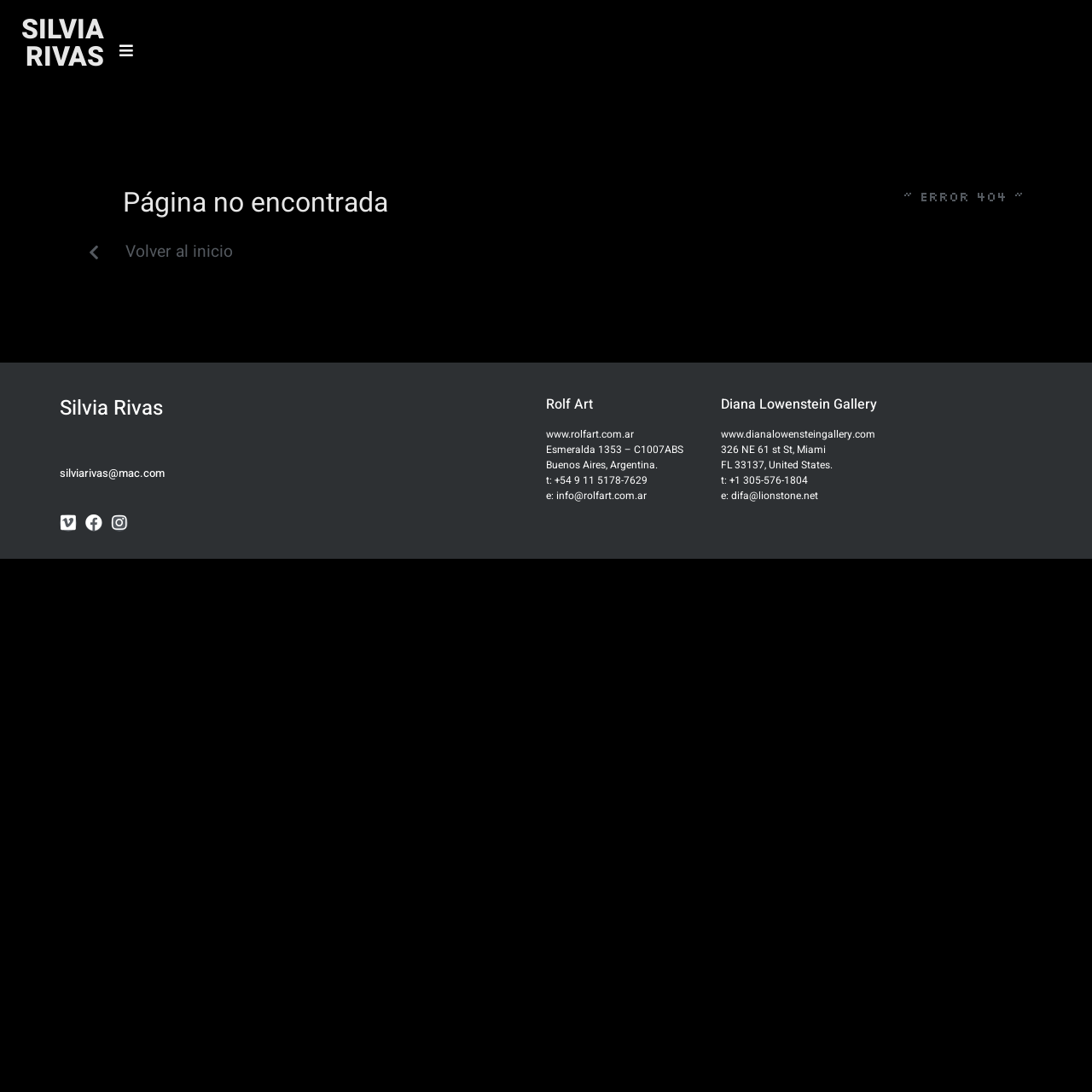What is the phone number of Rolf Art?
From the details in the image, answer the question comprehensively.

The phone number of Rolf Art is mentioned in the StaticText 't: +54 9 11 5178-7629' which is located at the bottom right corner of the webpage, along with its address and website.